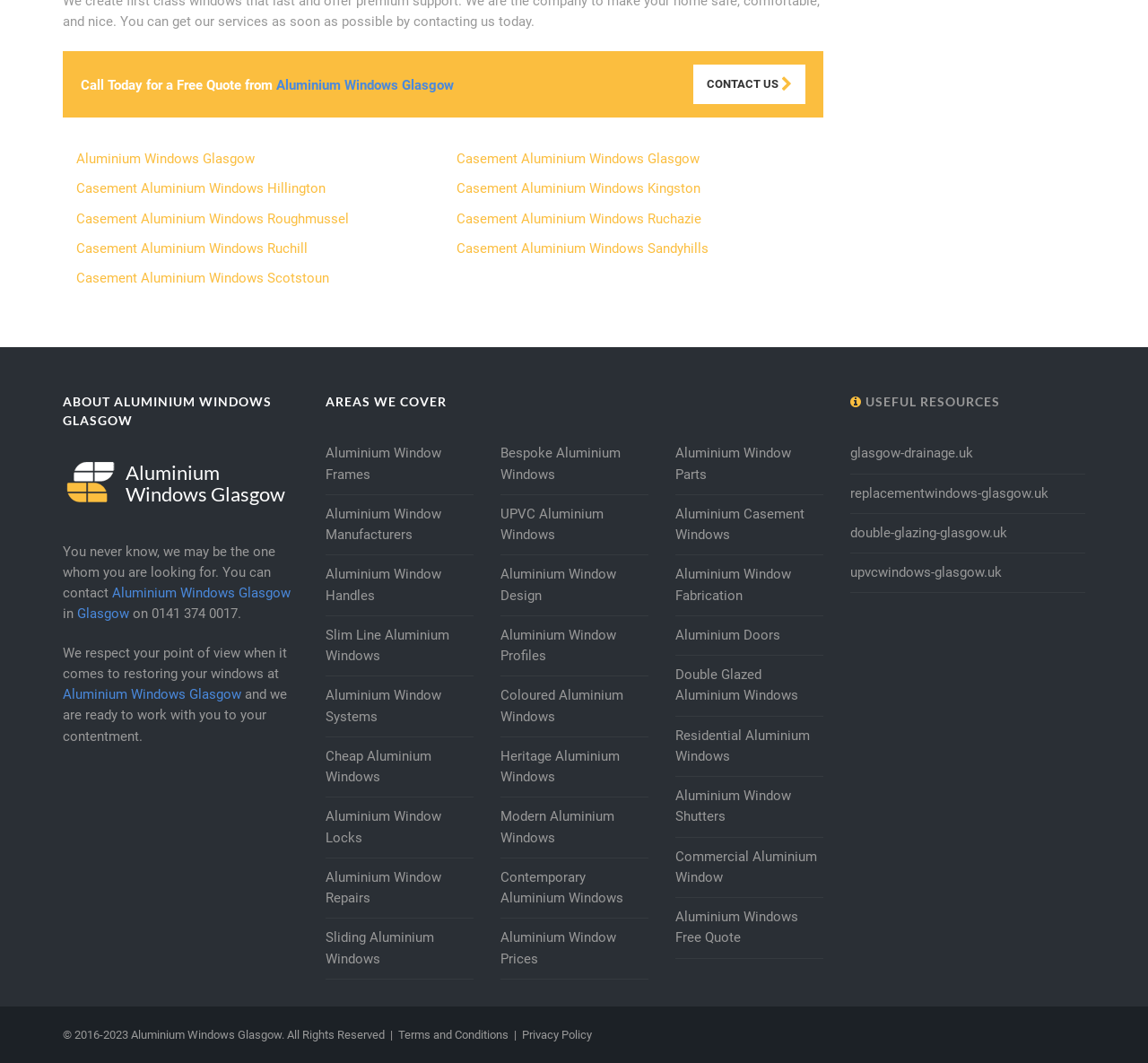Identify the bounding box coordinates necessary to click and complete the given instruction: "Read the 'Effects Of Sequestration' article".

None